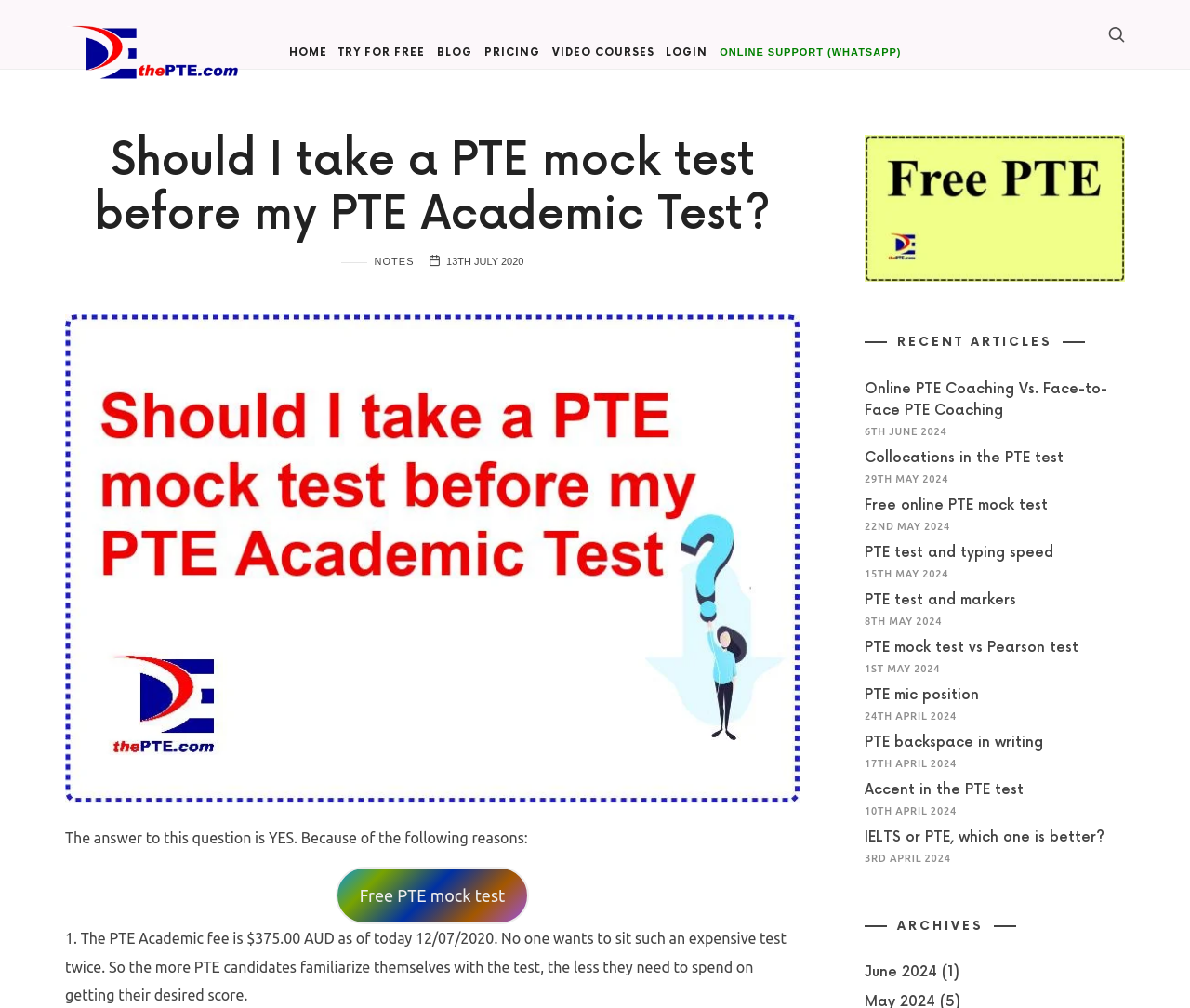Using the description "PTE mic position", locate and provide the bounding box of the UI element.

[0.721, 0.685, 0.809, 0.701]